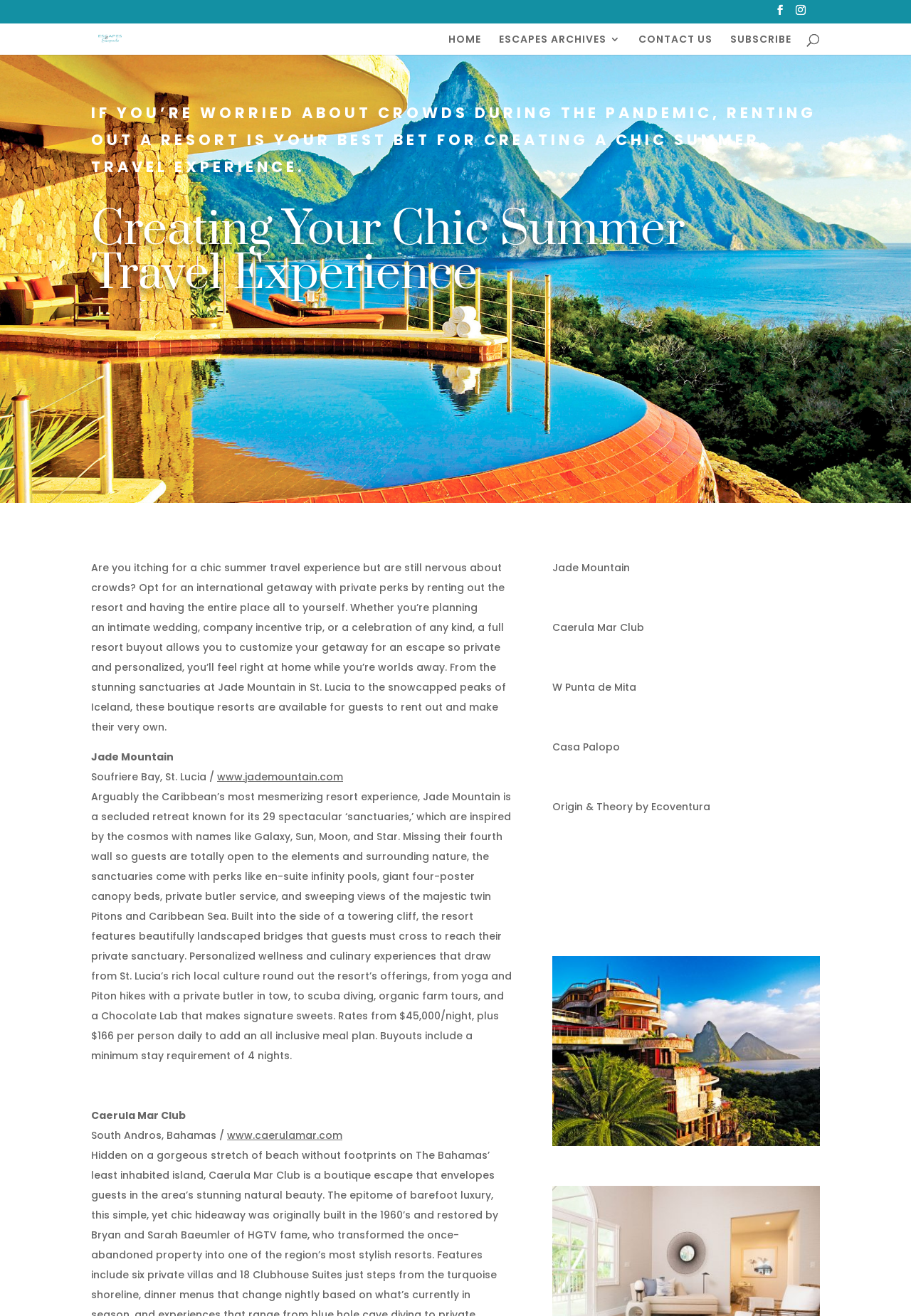Please identify the bounding box coordinates of the element's region that should be clicked to execute the following instruction: "Visit Caerula Mar Club website". The bounding box coordinates must be four float numbers between 0 and 1, i.e., [left, top, right, bottom].

[0.249, 0.857, 0.376, 0.868]